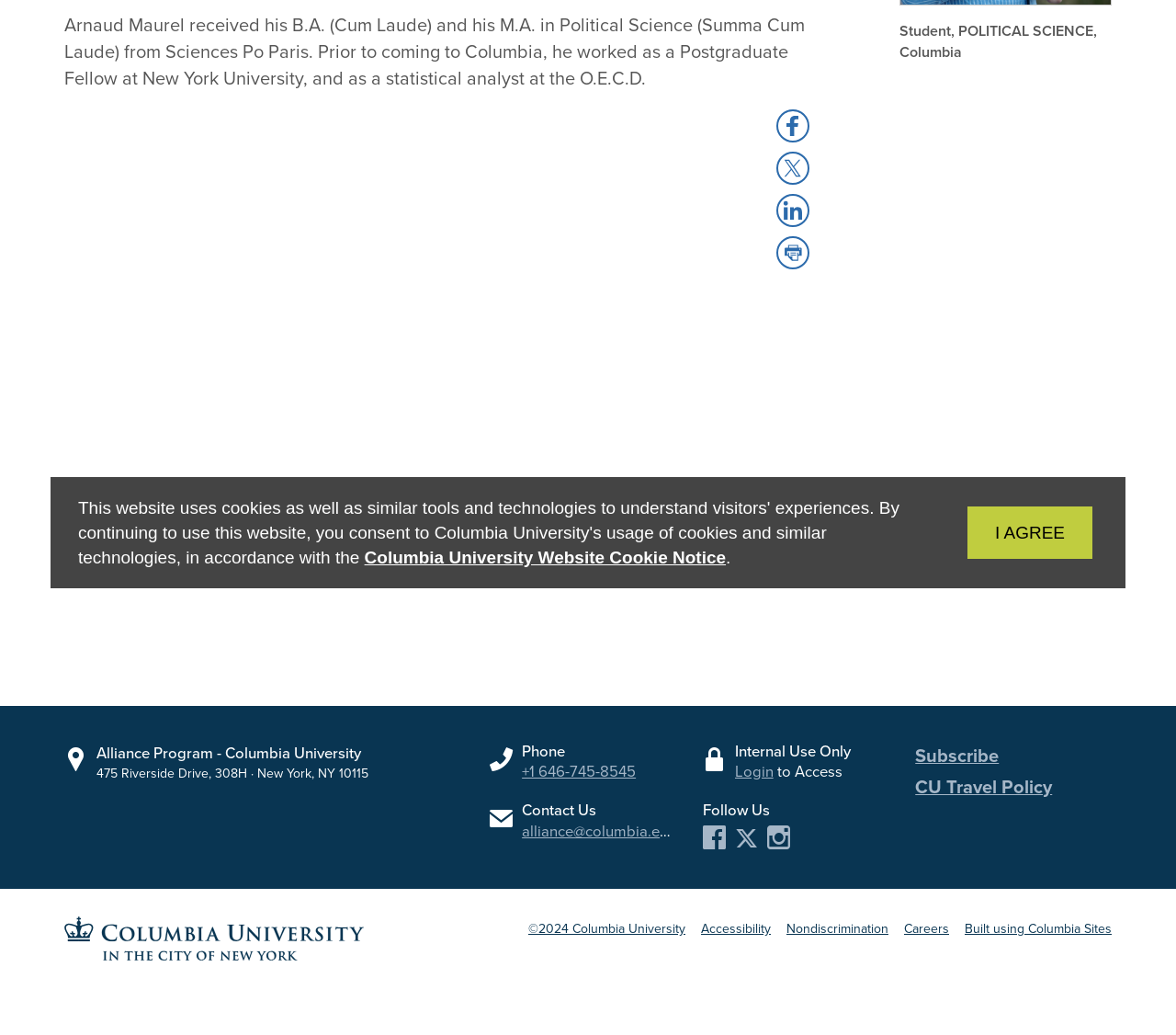Determine the bounding box of the UI element mentioned here: "©2024 Columbia University". The coordinates must be in the format [left, top, right, bottom] with values ranging from 0 to 1.

[0.449, 0.888, 0.583, 0.907]